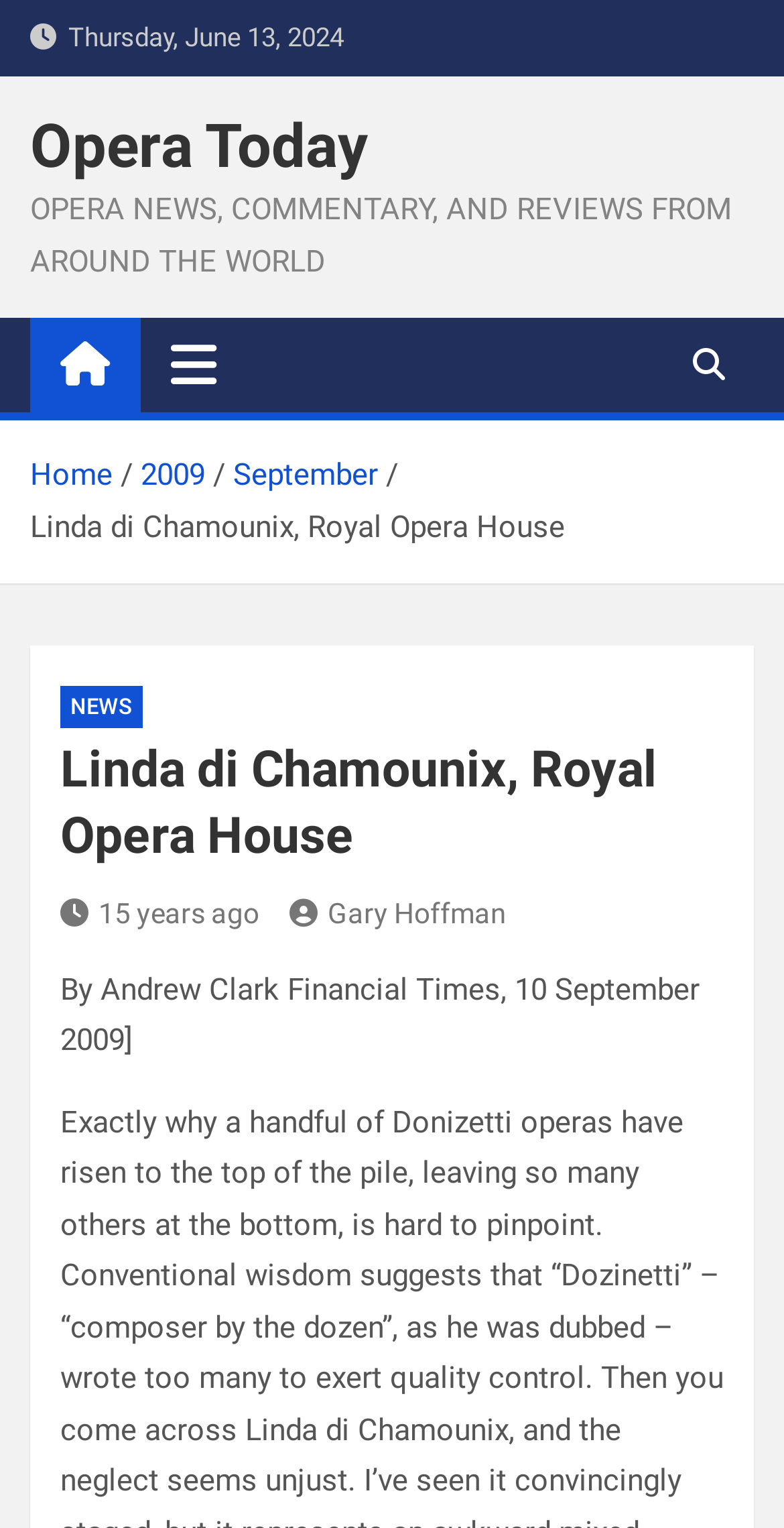Based on the image, please respond to the question with as much detail as possible:
What is the topic of the article?

I inferred the topic of the article by looking at the title 'Linda di Chamounix, Royal Opera House' and the context of the webpage, which suggests that it is a review of an opera performance.